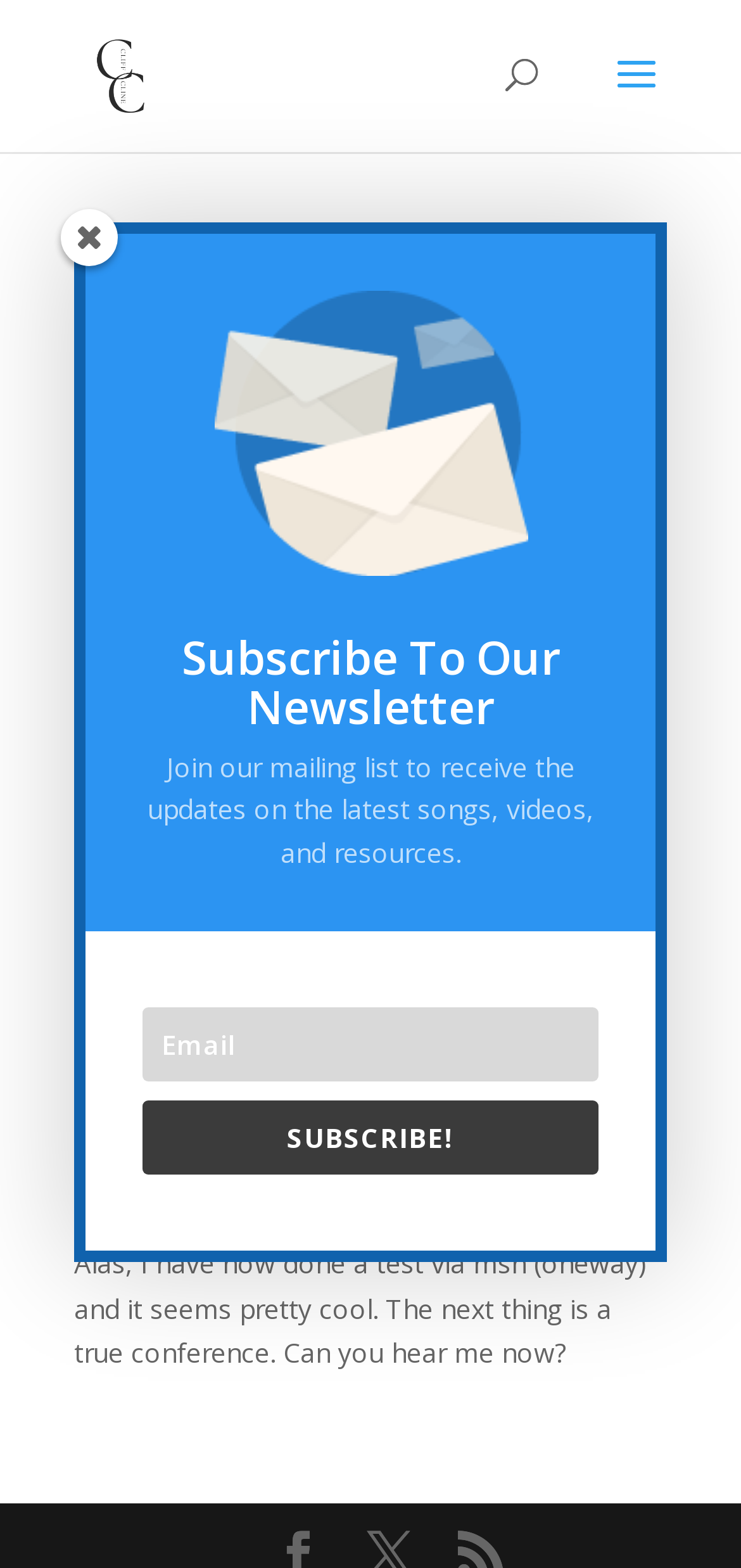Find the bounding box coordinates of the UI element according to this description: "Smalltalk-80 Implementation Guide".

None